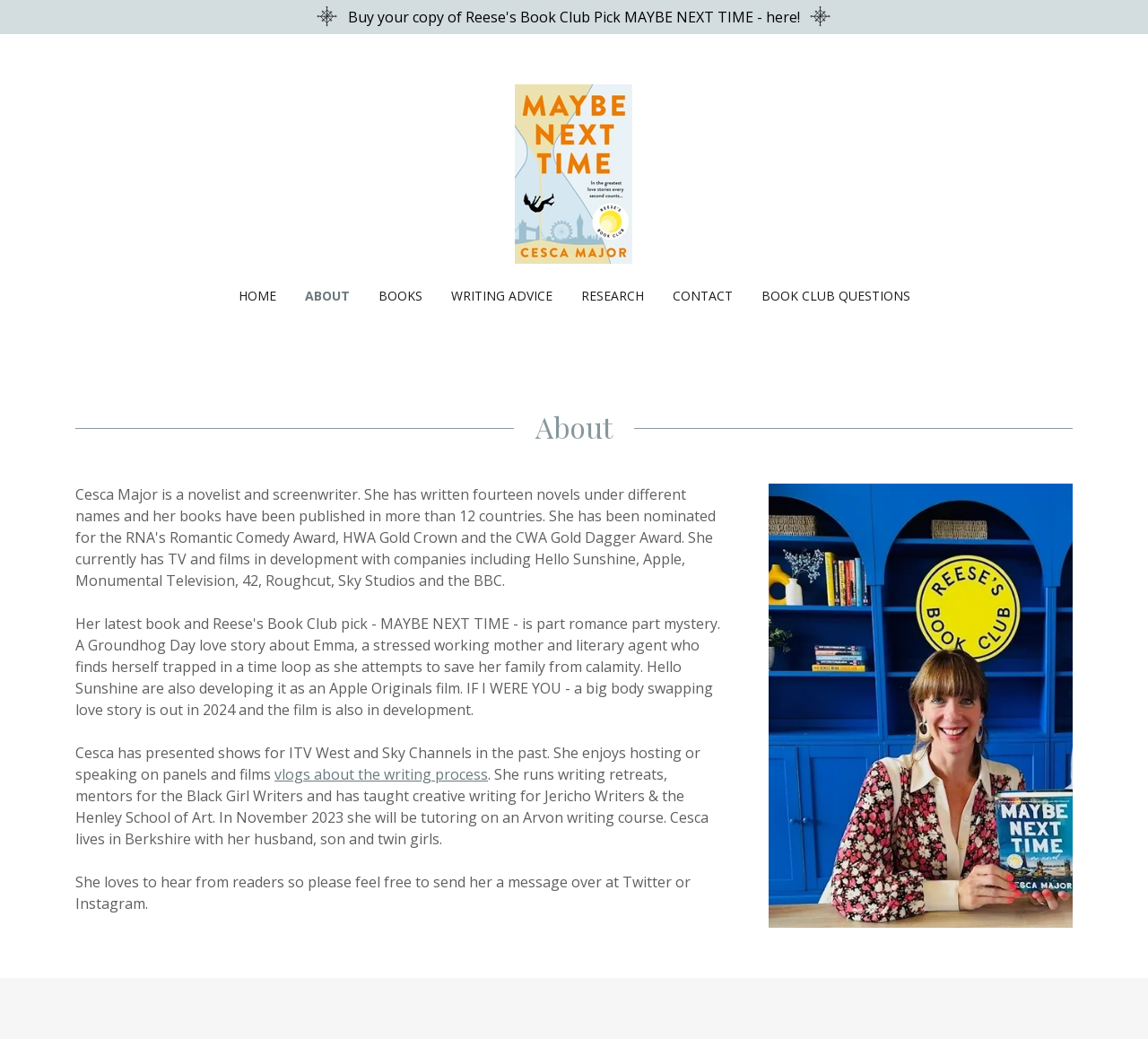Provide a thorough and detailed response to the question by examining the image: 
How can readers contact Cesca?

The webpage invites readers to send Cesca a message over at Twitter or Instagram, indicating that these are the platforms through which she can be contacted.